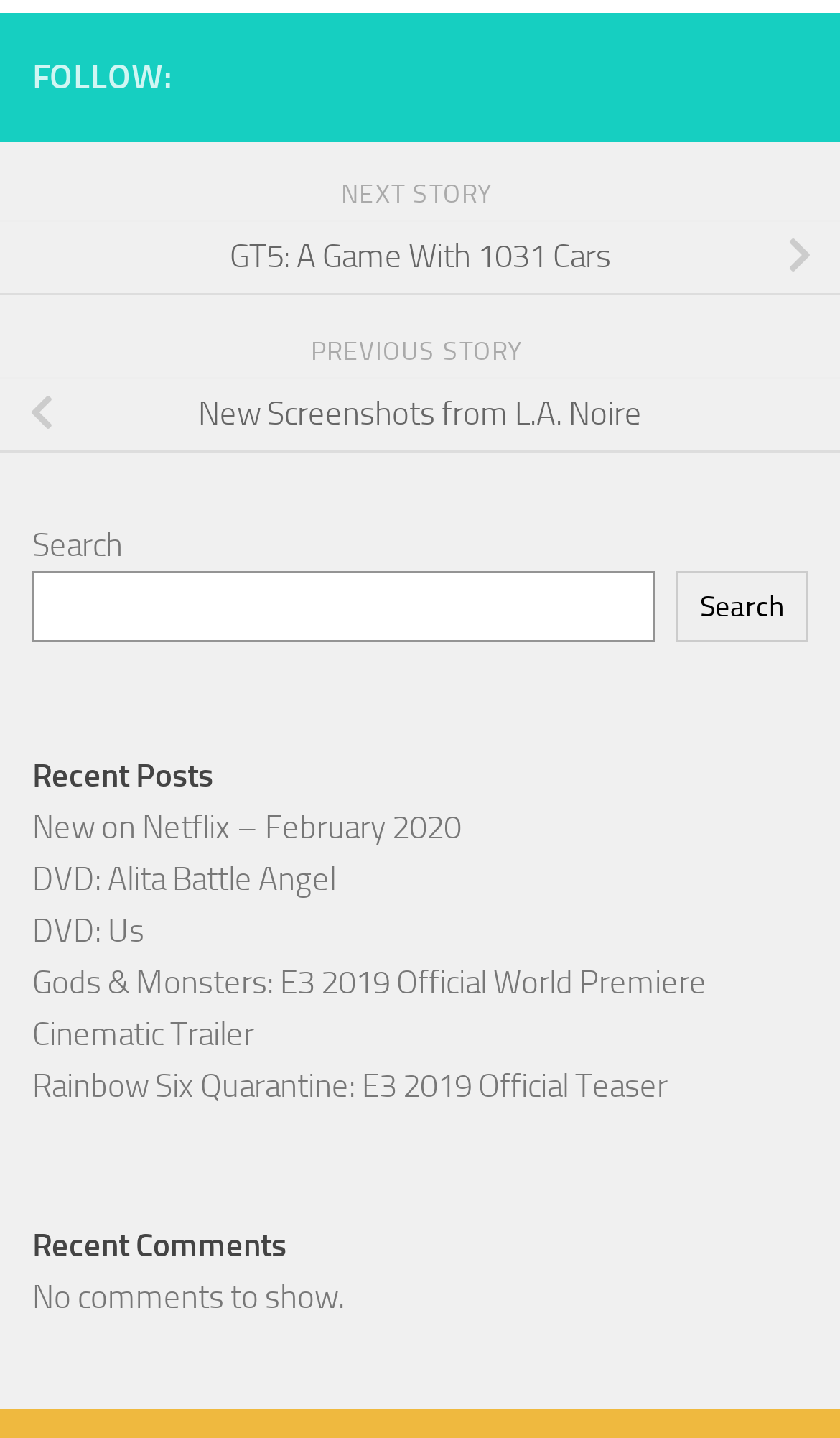Please identify the bounding box coordinates of the area that needs to be clicked to fulfill the following instruction: "Check the 'Recent Comments' section."

[0.038, 0.849, 0.962, 0.885]